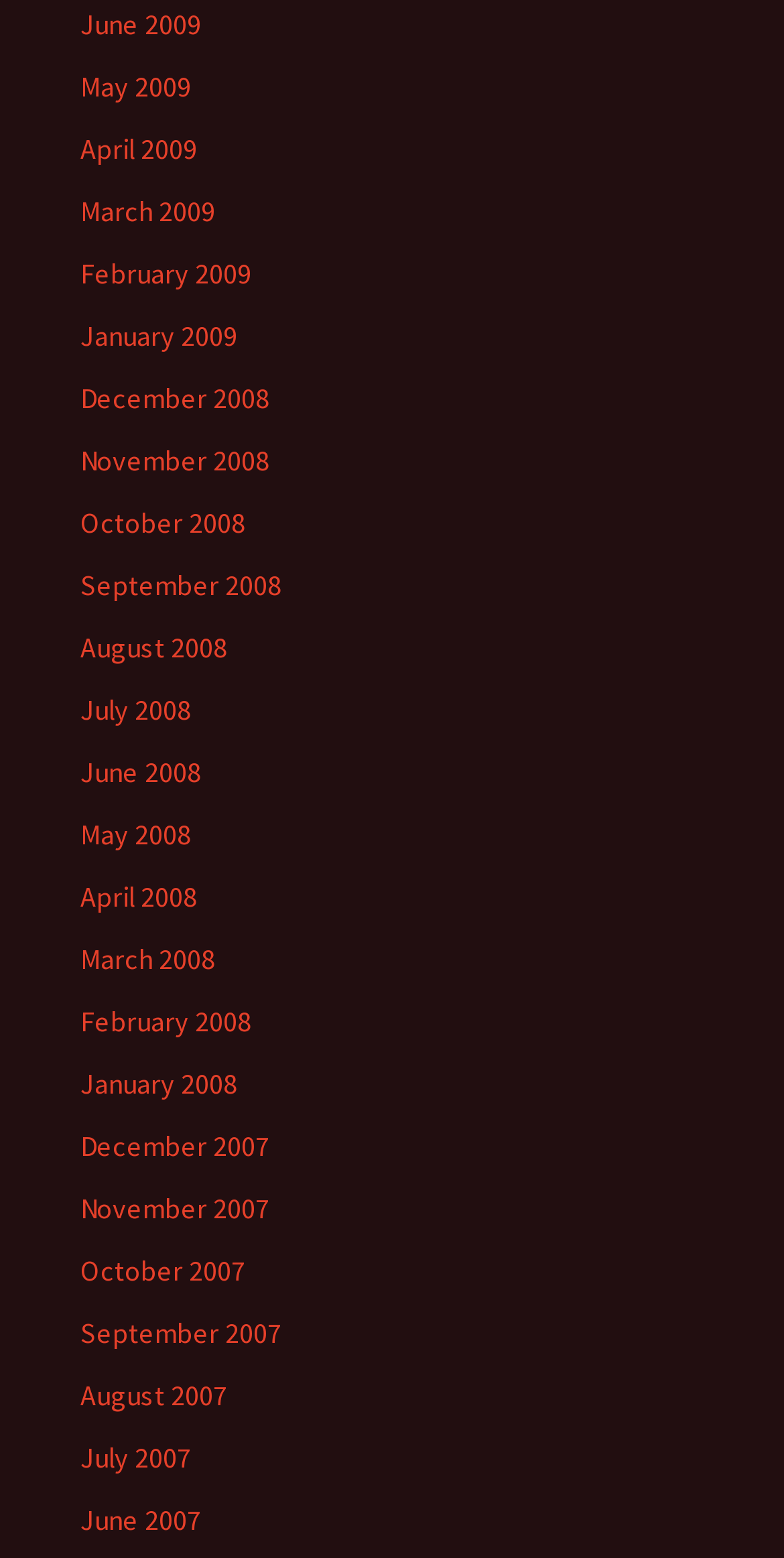Locate the bounding box of the UI element described by: "property" in the given webpage screenshot.

None